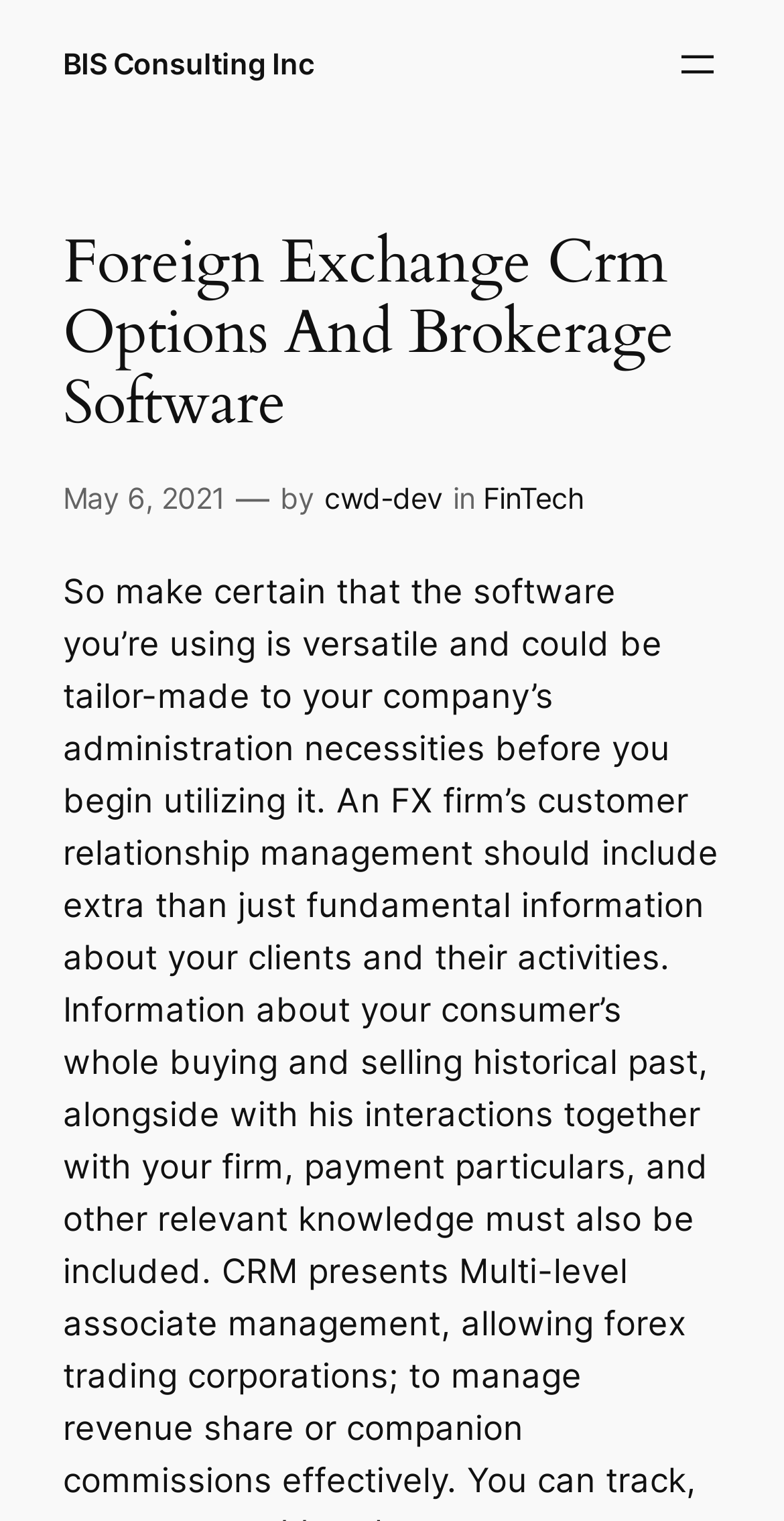Identify the bounding box for the UI element specified in this description: "cwd-dev". The coordinates must be four float numbers between 0 and 1, formatted as [left, top, right, bottom].

[0.414, 0.316, 0.565, 0.338]